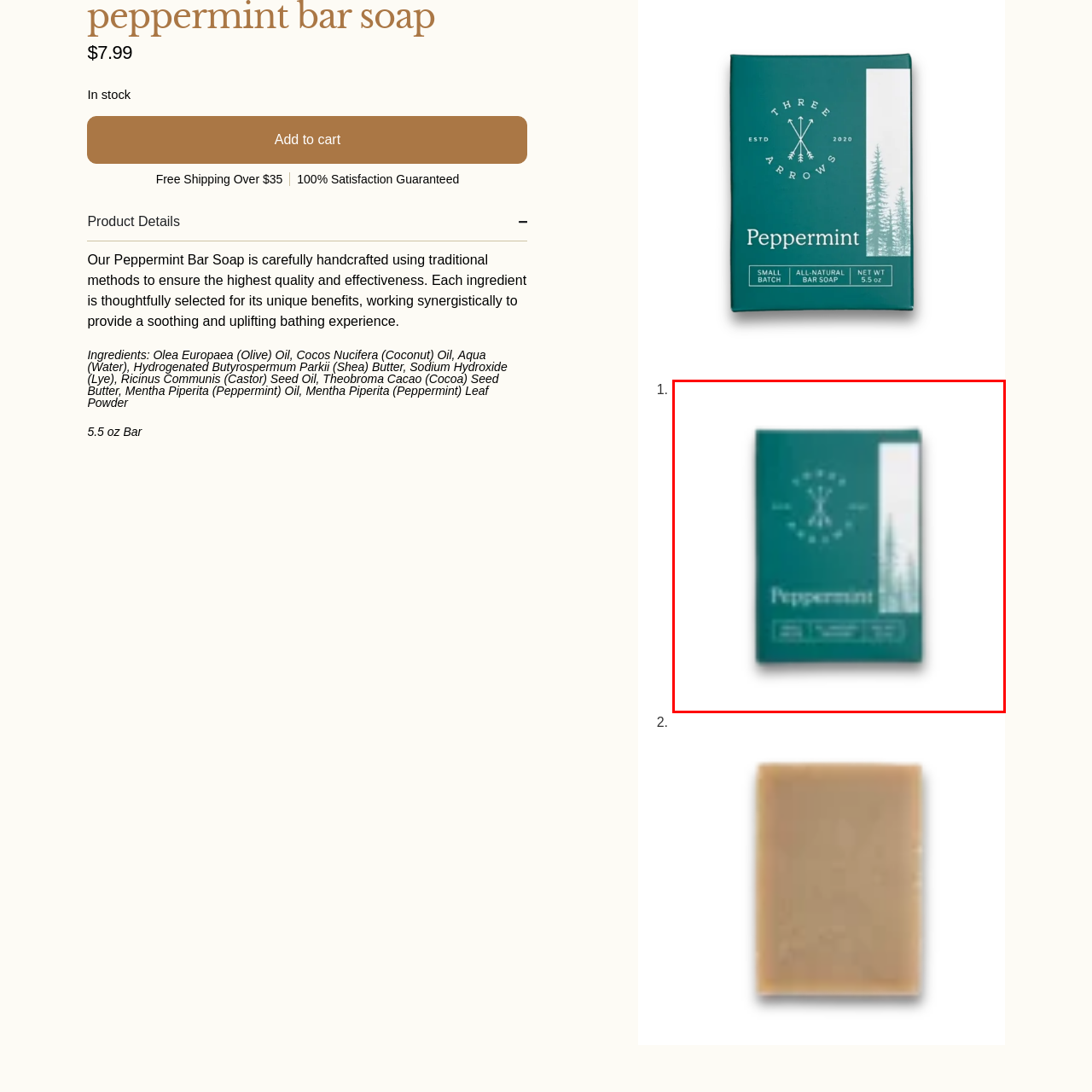Please scrutinize the image marked by the red boundary and answer the question that follows with a detailed explanation, using the image as evidence: 
What is the scent of the soap?

The caption states that the word 'Peppermint' is prominently displayed on the front of the package, indicating that the soap has a peppermint scent.